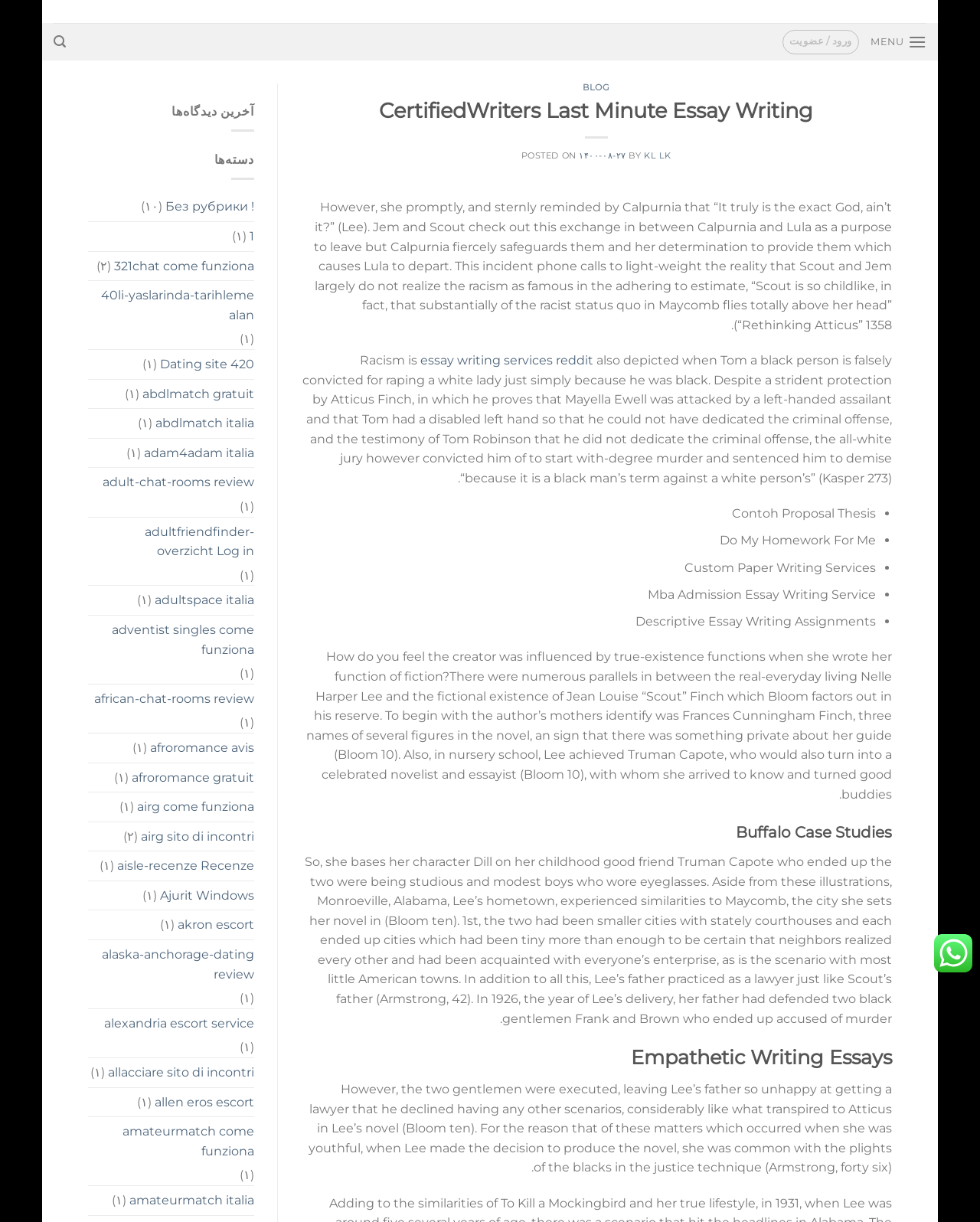What is the name of the essay writing service?
Use the screenshot to answer the question with a single word or phrase.

CertifiedWriters